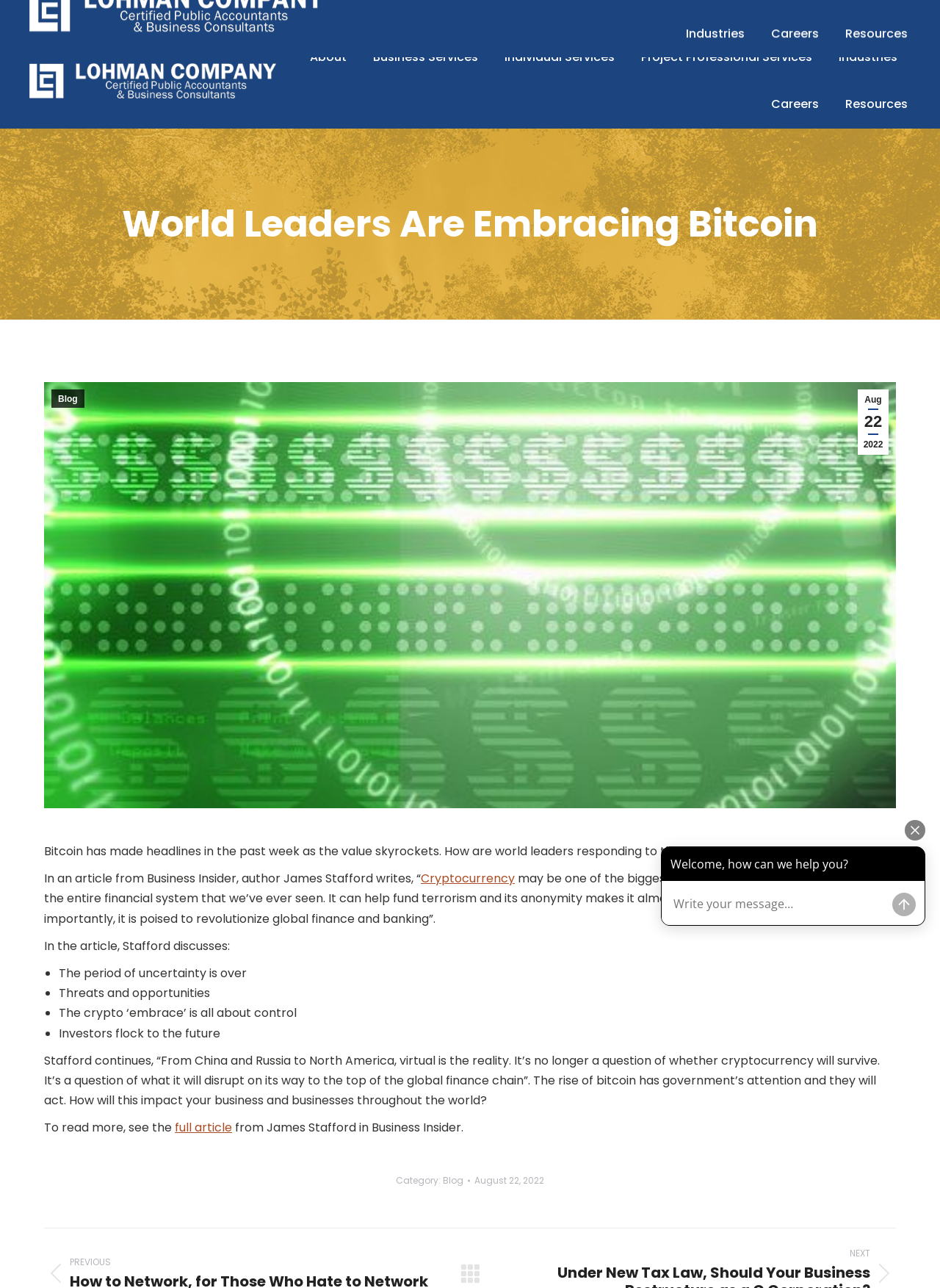Determine the bounding box coordinates for the HTML element described here: "August 22, 2022".

[0.505, 0.912, 0.579, 0.922]